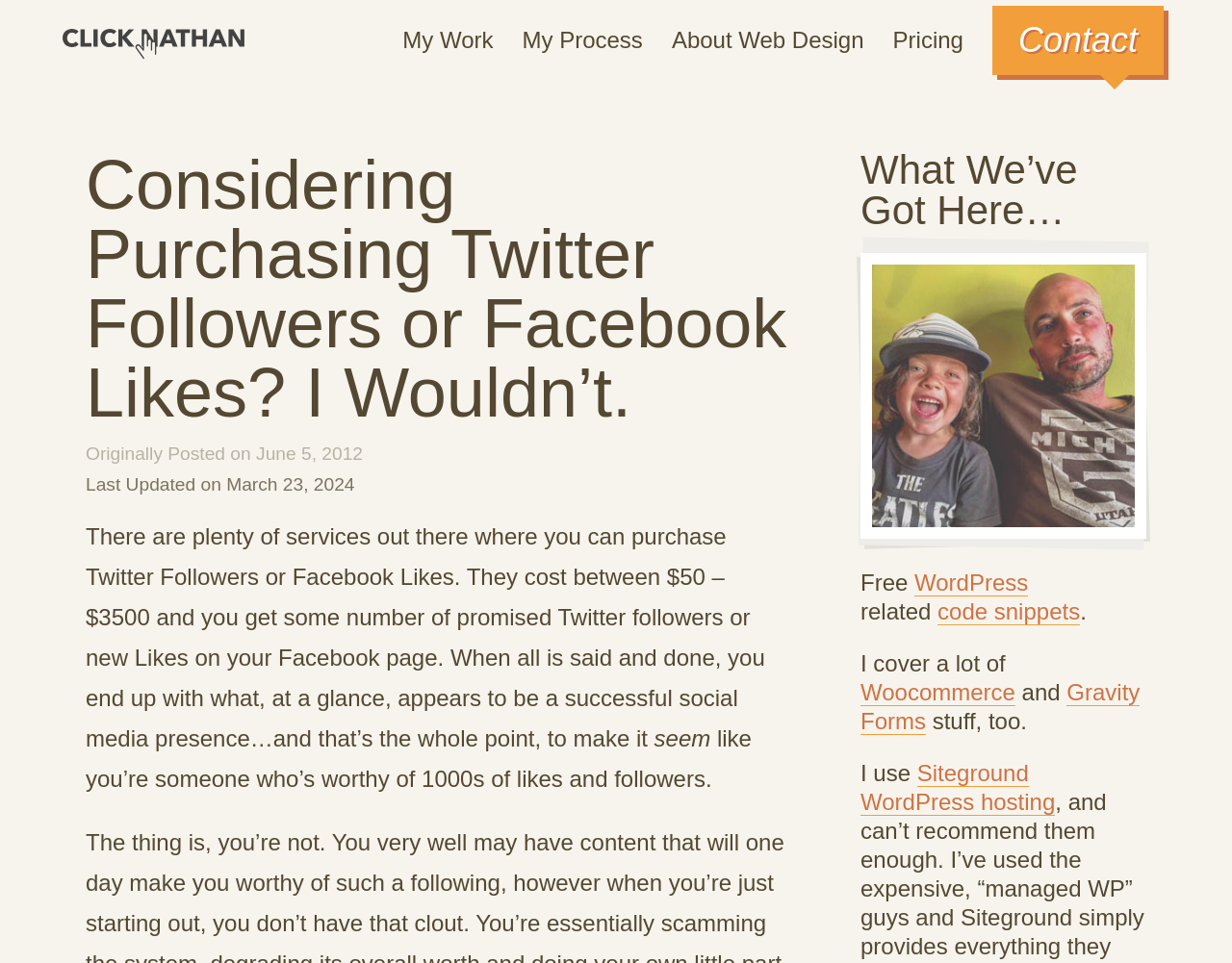Please provide the bounding box coordinates for the UI element as described: "Woocommerce". The coordinates must be four floats between 0 and 1, represented as [left, top, right, bottom].

[0.698, 0.705, 0.824, 0.733]